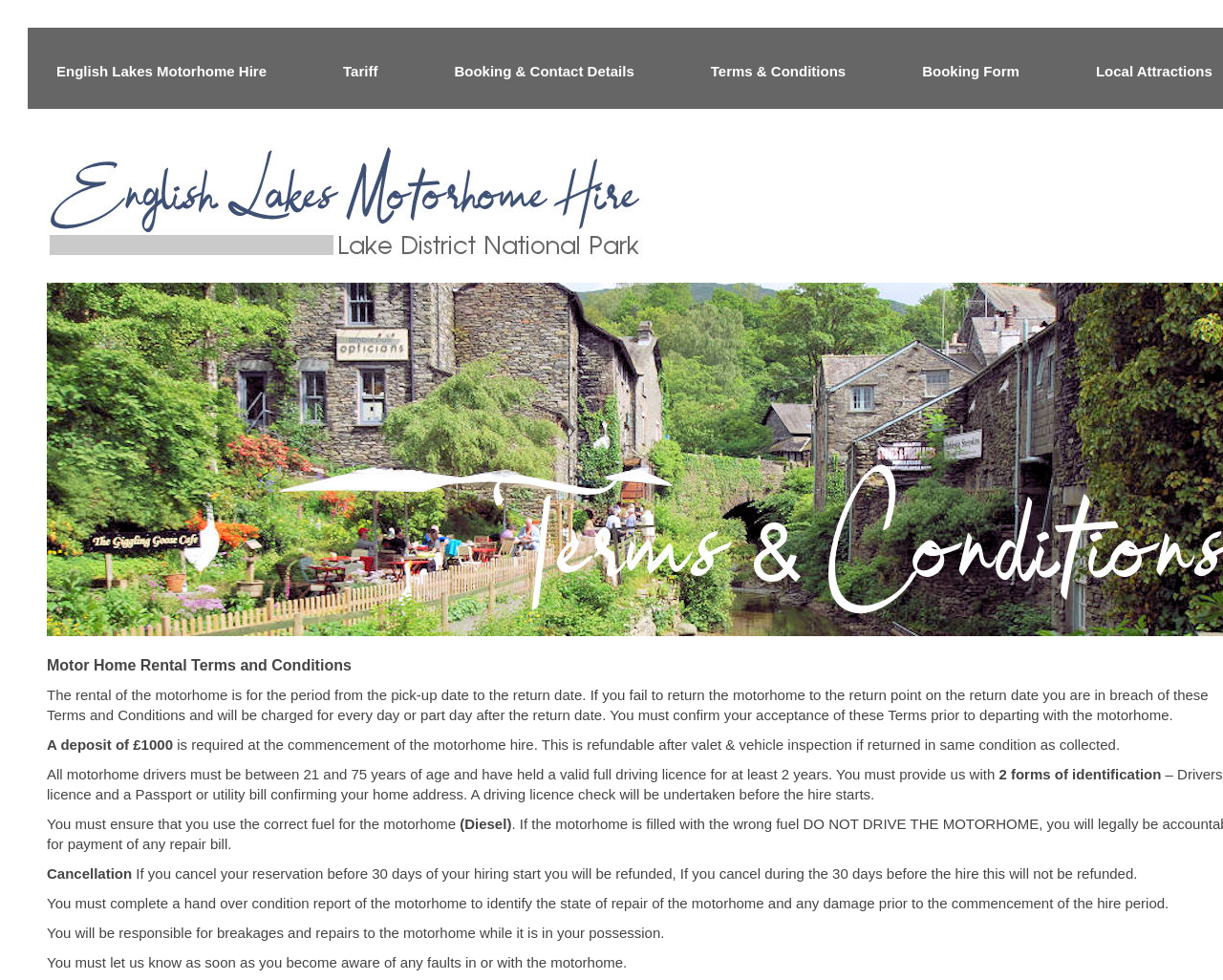What type of fuel should be used for the motorhome?
Offer a detailed and exhaustive answer to the question.

The text states that 'You must ensure that you use the correct fuel for the motorhome', and then specifies that the correct fuel is 'Diesel', indicating that diesel fuel should be used for the motorhome.